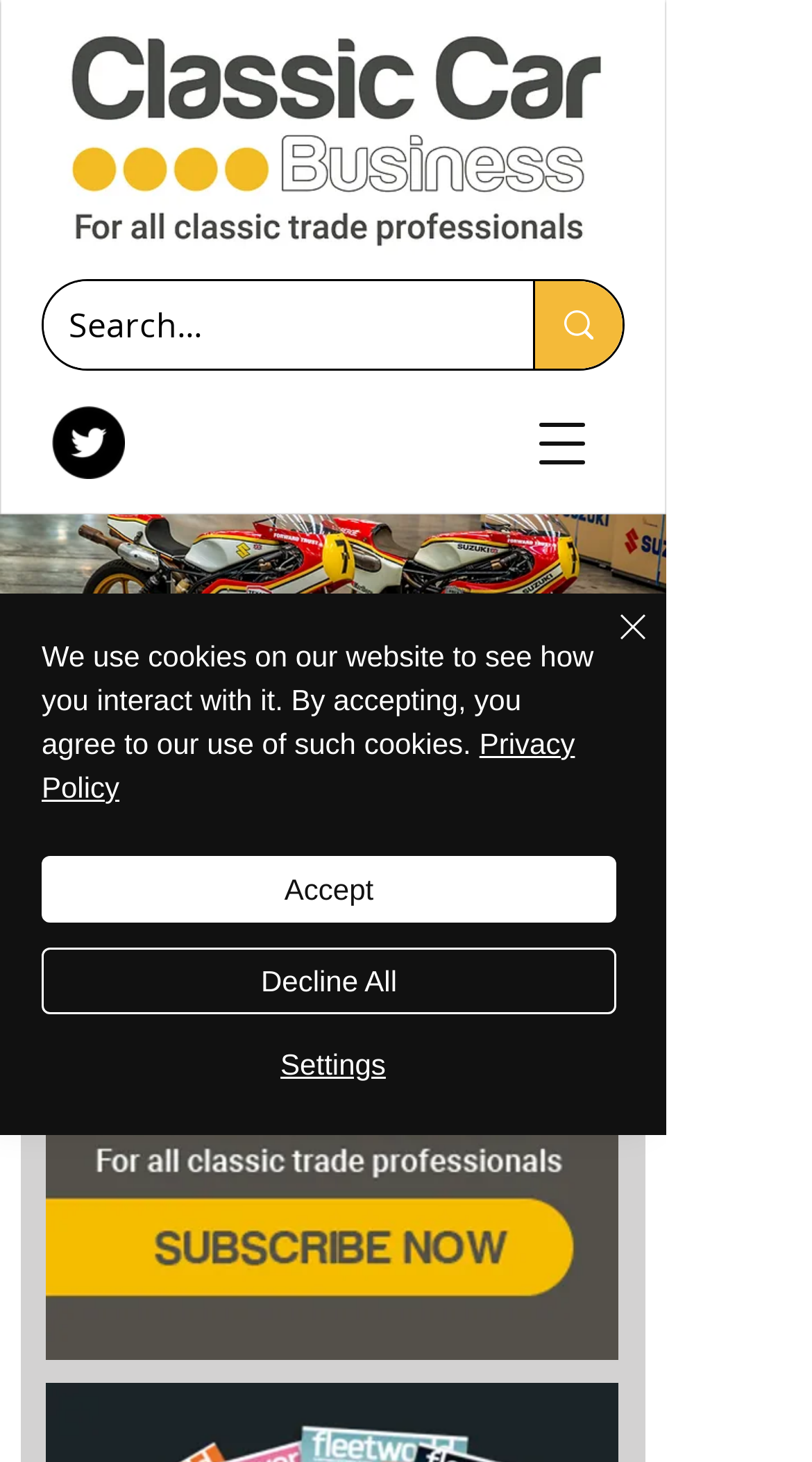Using floating point numbers between 0 and 1, provide the bounding box coordinates in the format (top-left x, top-left y, bottom-right x, bottom-right y). Locate the UI element described here: aria-label="Open navigation menu"

[0.628, 0.268, 0.756, 0.339]